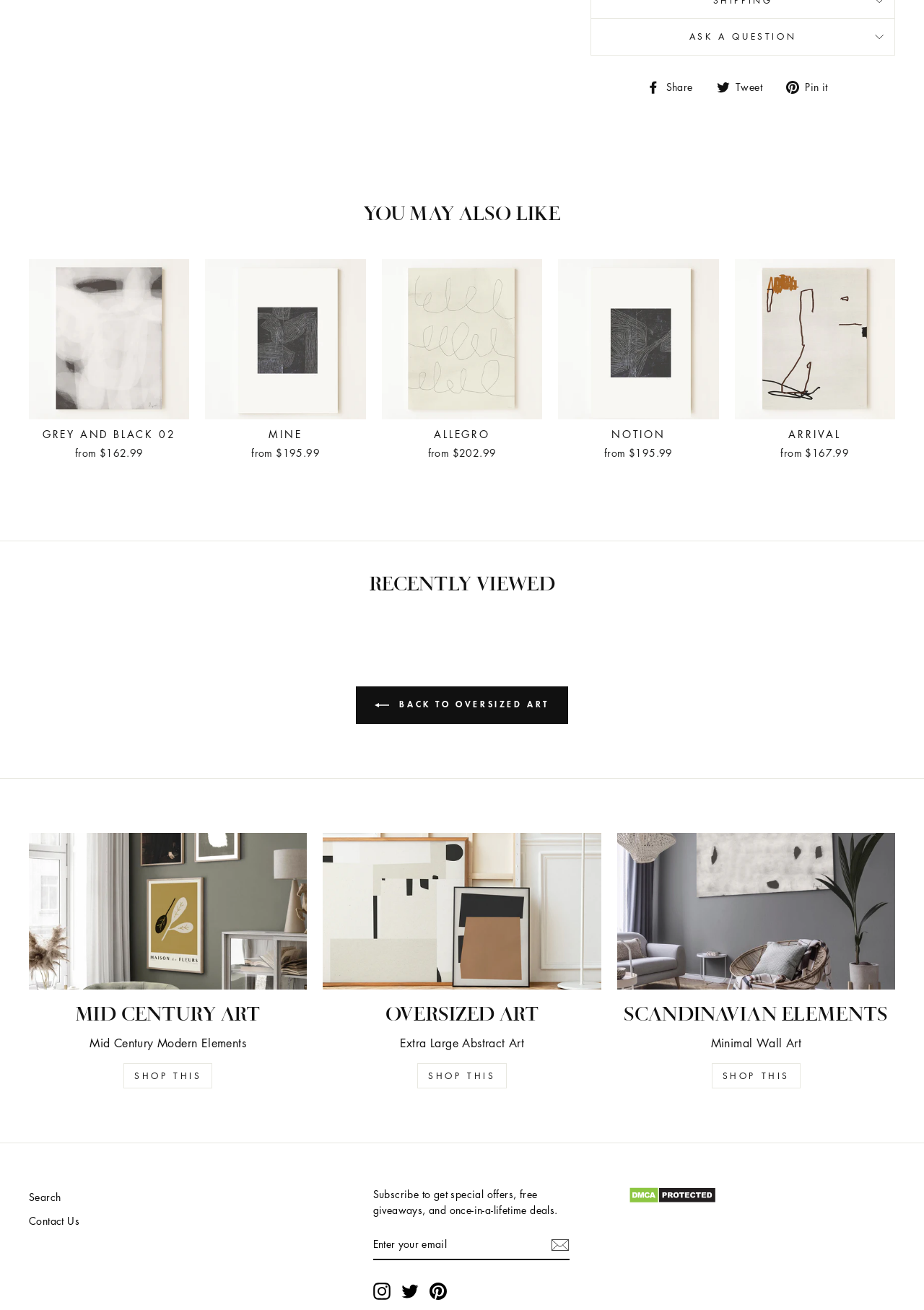Identify the bounding box for the described UI element. Provide the coordinates in (top-left x, top-left y, bottom-right x, bottom-right y) format with values ranging from 0 to 1: http://lists.phcomp.co.uk/pipermail/arm-netbook/attachments/20171001/43bd917d/attachment-0001.jpg

None